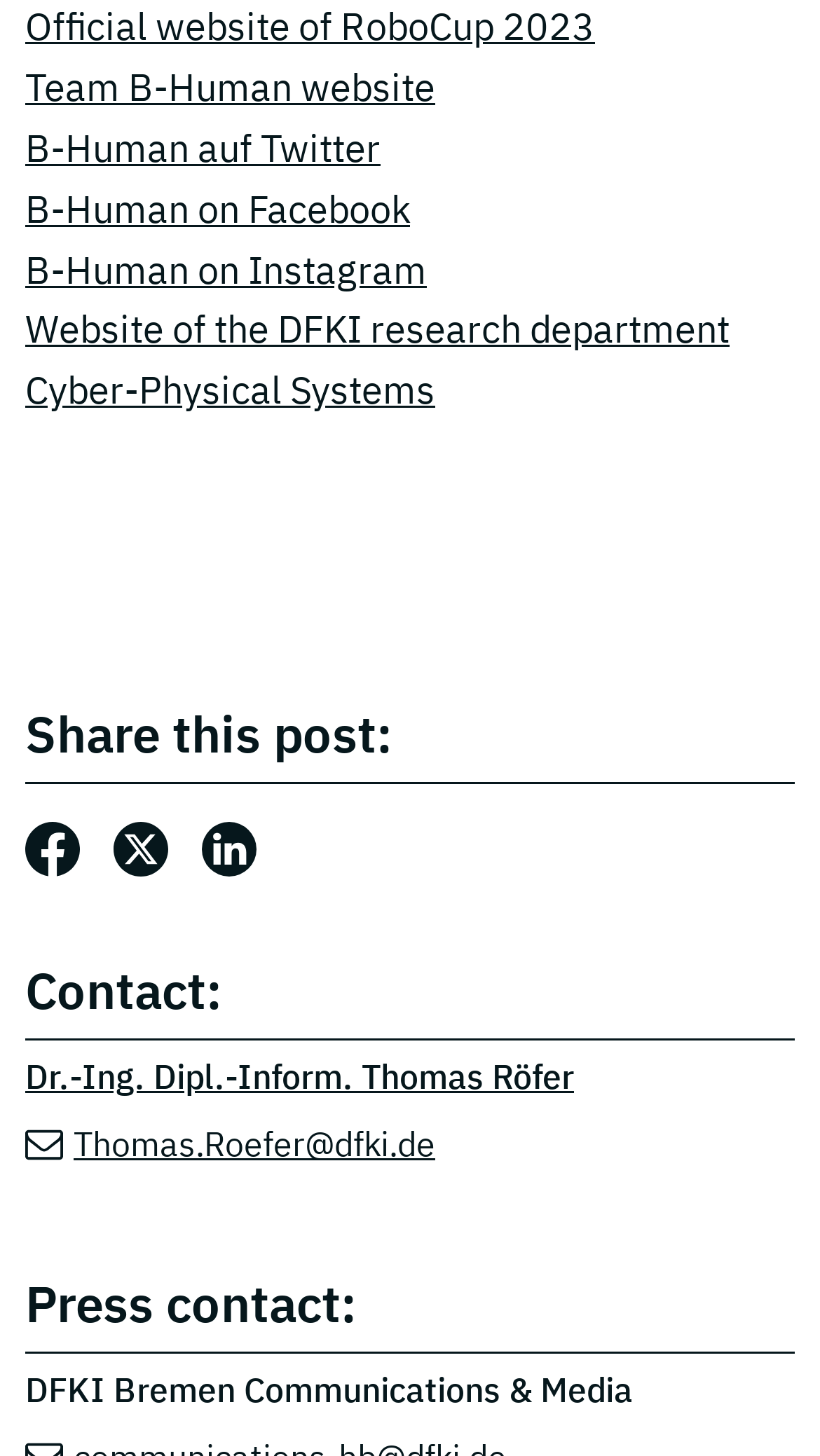Please provide a one-word or phrase answer to the question: 
What is the email address of Thomas Röfer?

Thomas.Roefer@dfki.de